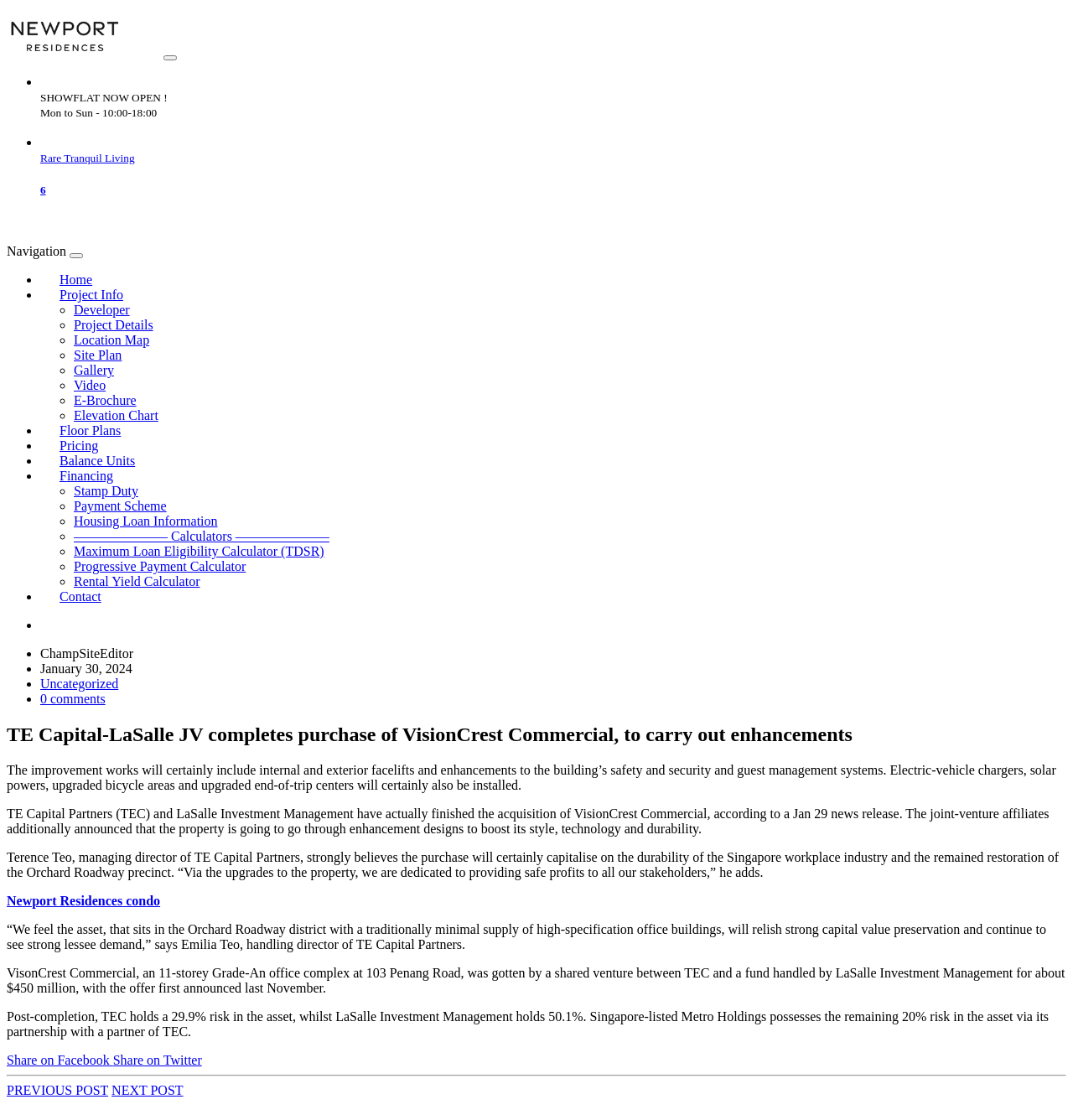What is the name of the office complex mentioned in the article?
From the details in the image, provide a complete and detailed answer to the question.

I found this information by reading the article on the webpage, which mentions that TE Capital Partners and LaSalle Investment Management have completed the purchase of VisionCrest Commercial, an 11-storey Grade-An office complex at 103 Penang Road.